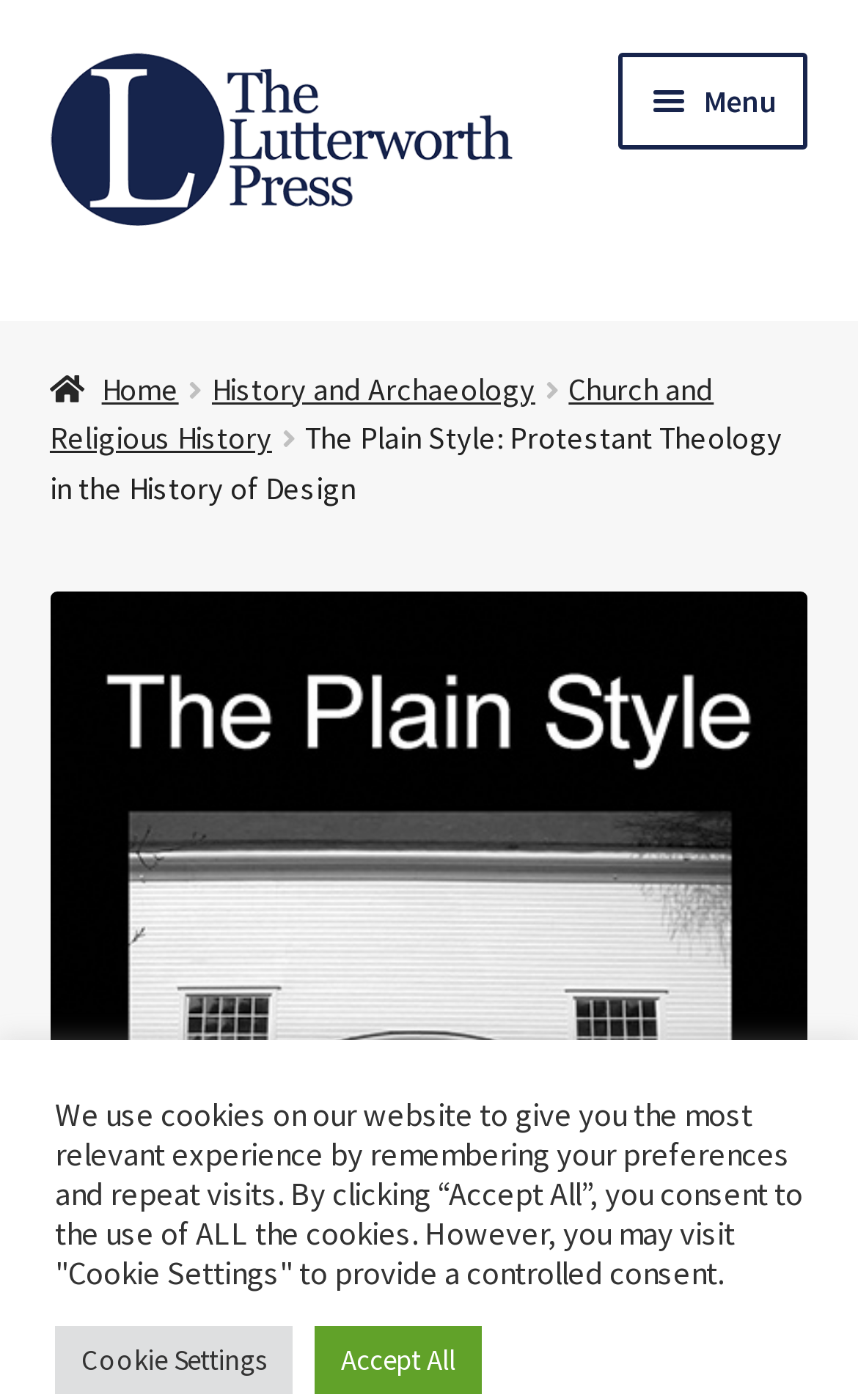Pinpoint the bounding box coordinates of the element that must be clicked to accomplish the following instruction: "Expand child menu". The coordinates should be in the format of four float numbers between 0 and 1, i.e., [left, top, right, bottom].

[0.8, 0.261, 0.942, 0.333]